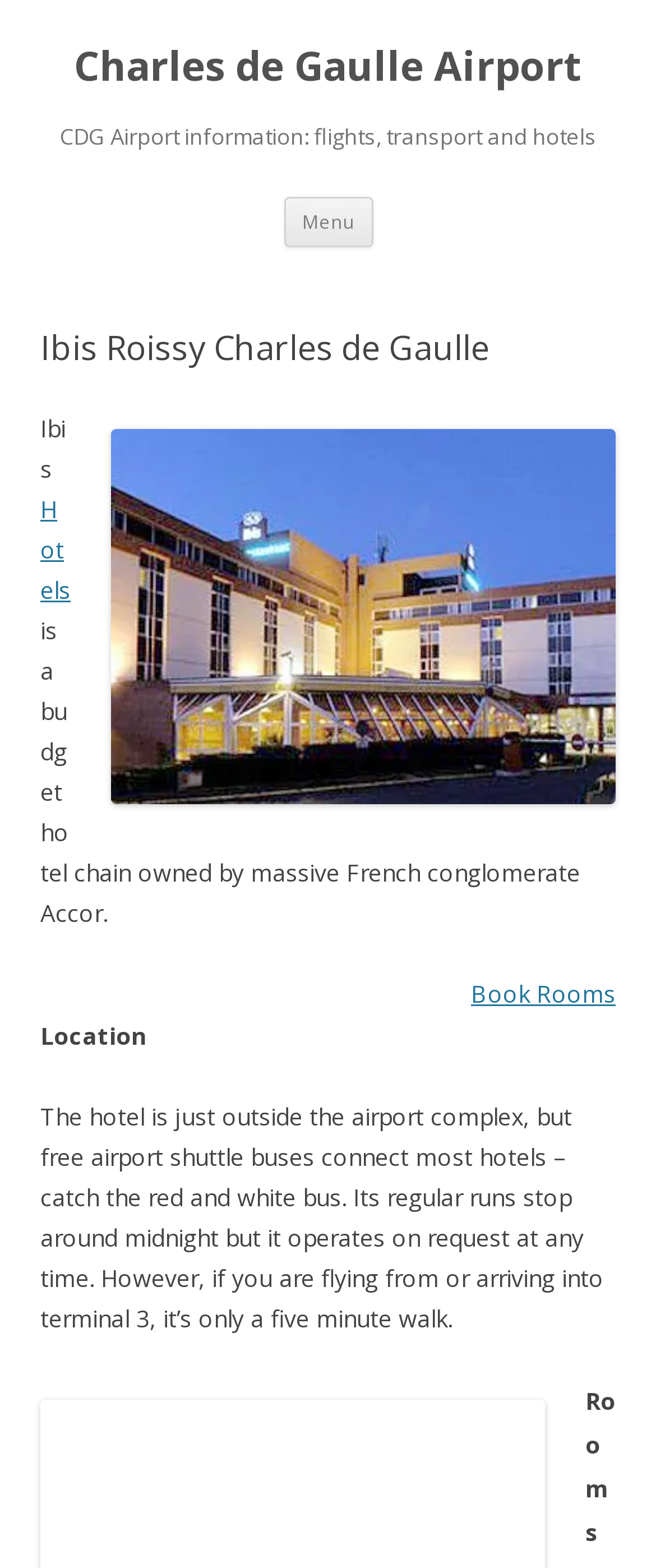Identify and extract the main heading from the webpage.

Charles de Gaulle Airport